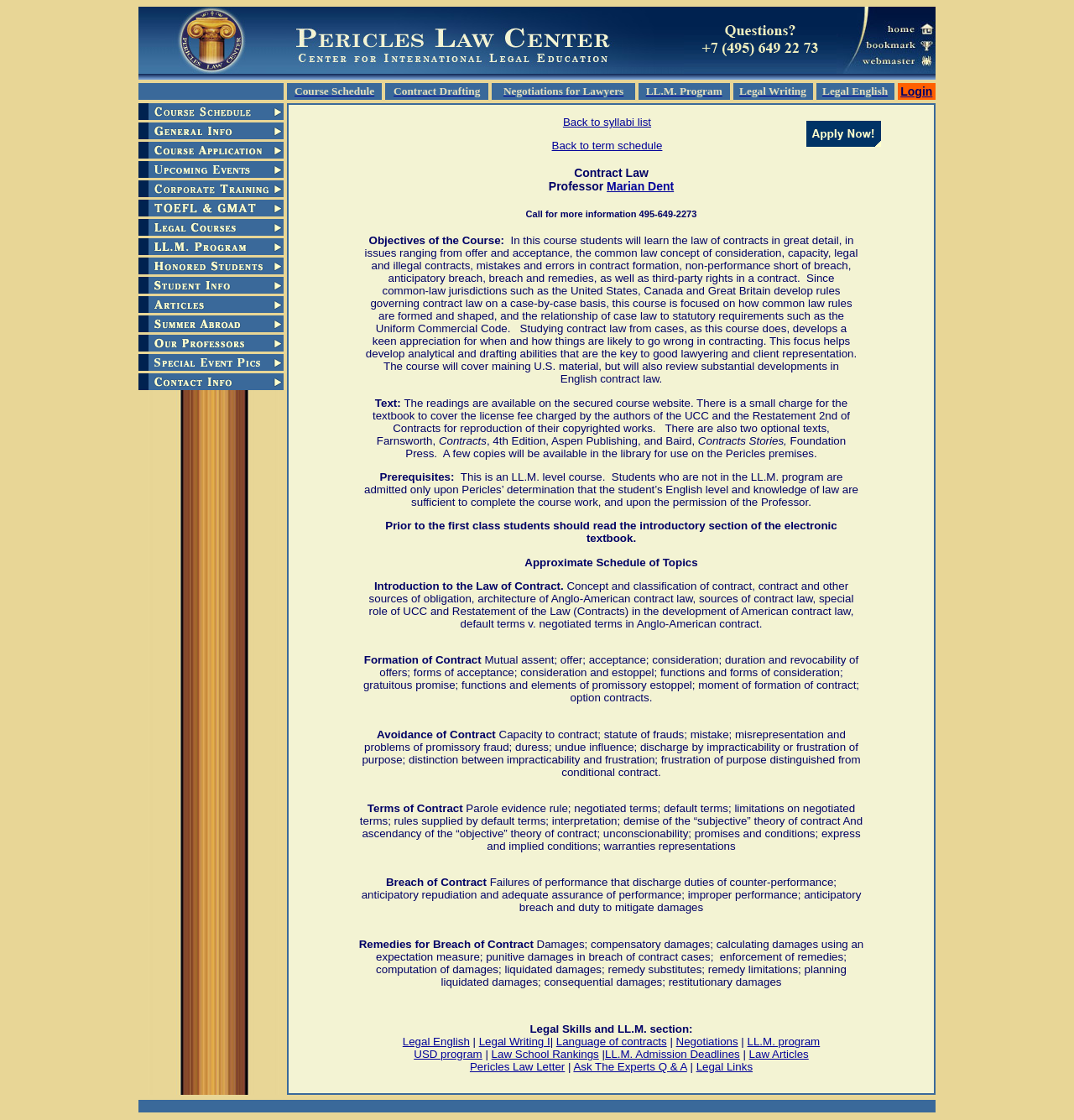Offer an extensive depiction of the webpage and its key elements.

The webpage is about Pericles International Legal Education in Moscow, a non-profit American-run learning center that specializes in preparing foreign students to work or study in Western countries. 

At the top of the page, there is a logo and a link to "Pericles American Business and Legal Education" on the left side, accompanied by two images. On the right side, there are three images with links below them.

Below this section, there is a table with multiple rows and columns. The first row has a series of links to different courses, including "Course Schedule", "Contract Drafting", "Negotiations for Lawyers", "LL.M. Program", "Legal Writing", "Legal English", and "Login". 

The main content of the page is a blockquote section that contains information about a course, "Contract Law". The course title is in a larger font, and below it, there is a link to the professor's name, "Marian Dent". 

The course description is divided into sections. The first section is a call to action, "Call for more information 495-649-2273". The second section is a blockquote that contains the course objectives, which are to learn the law of contracts in great detail, including offer and acceptance, consideration, capacity, and more. The course description also mentions that it will cover U.S. material and review developments in English contract law. 

At the bottom of the page, there are links to "Back to syllabi list" and "Back to term schedule", as well as a link to "Course Application" with an accompanying image.